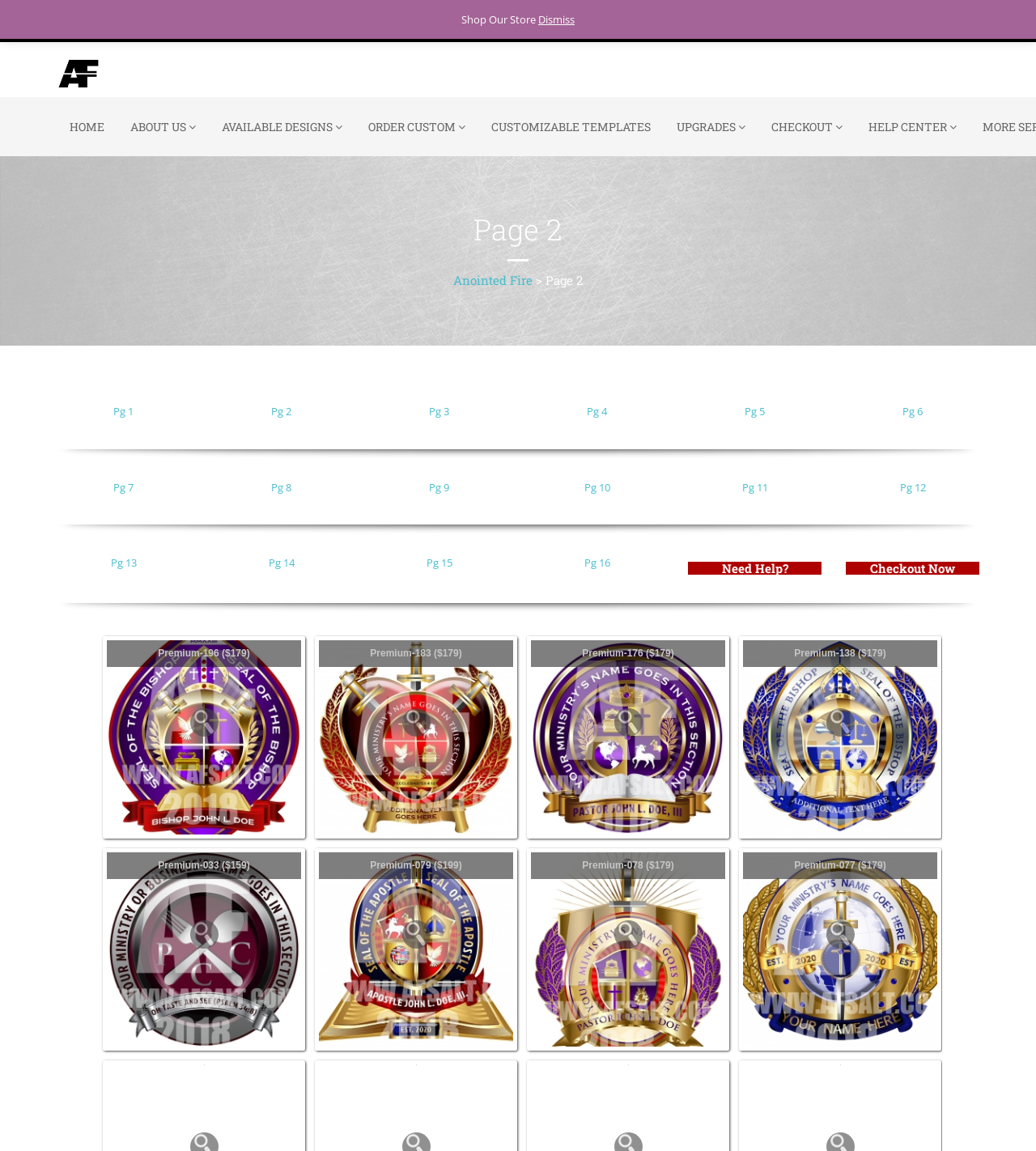Identify the bounding box coordinates of the section that should be clicked to achieve the task described: "View the Pg 2 page".

[0.262, 0.351, 0.281, 0.364]